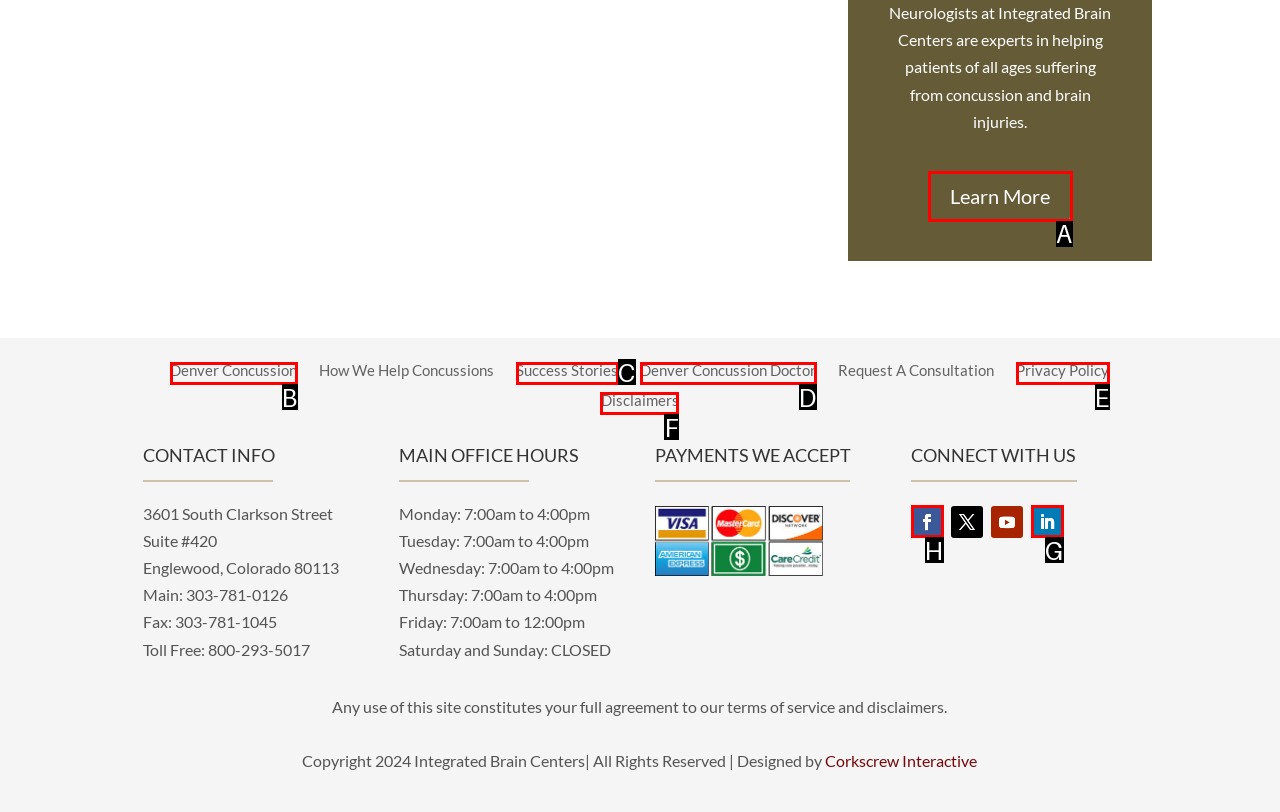Point out which UI element to click to complete this task: Connect with us on Facebook
Answer with the letter corresponding to the right option from the available choices.

H